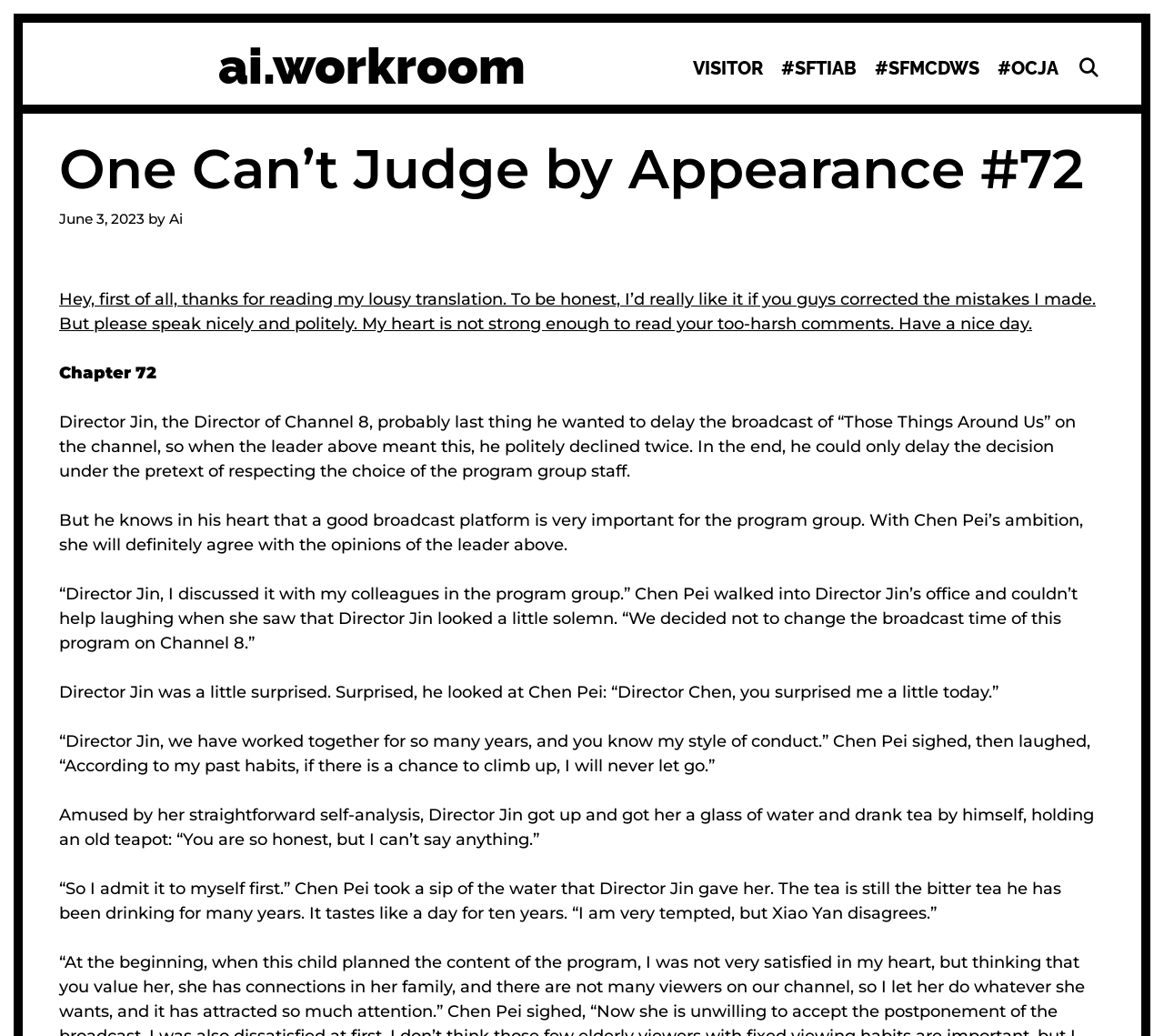Please determine the headline of the webpage and provide its content.

One Can’t Judge by Appearance #72